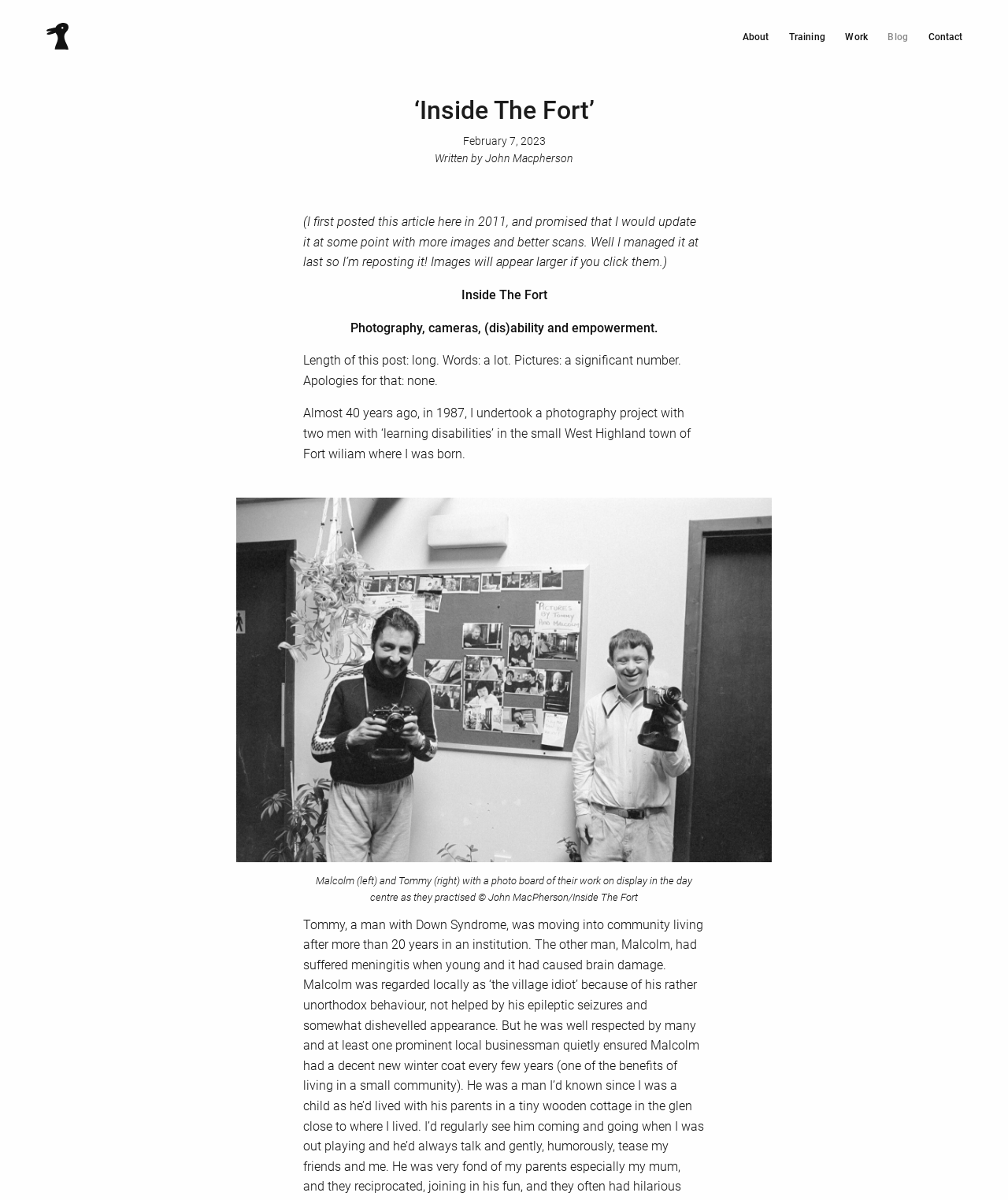What is the date of the article?
Could you answer the question in a detailed manner, providing as much information as possible?

I looked for the date of the article and found it in the time element, which is 'February 7, 2023'.